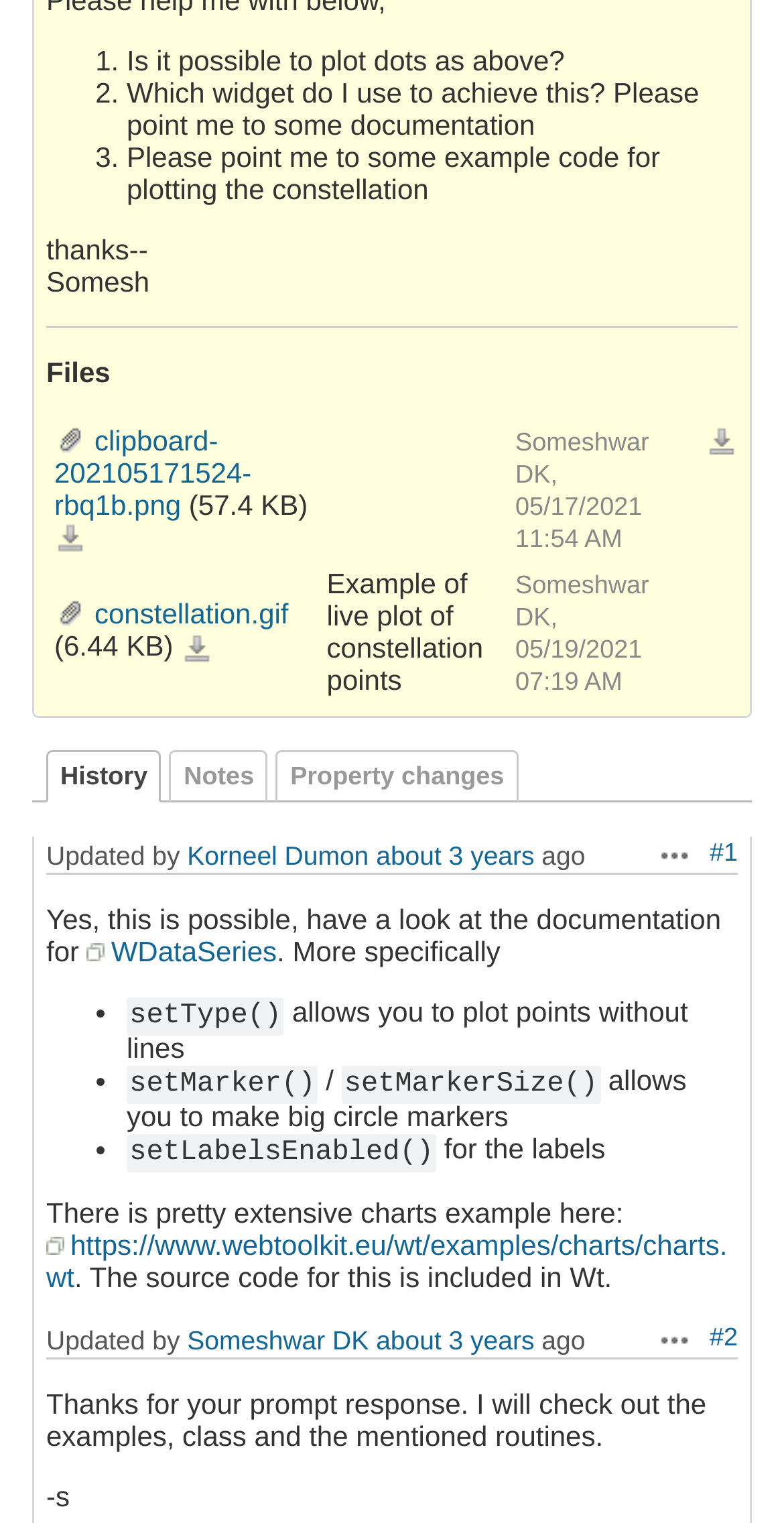Please identify the bounding box coordinates of the clickable element to fulfill the following instruction: "Check history". The coordinates should be four float numbers between 0 and 1, i.e., [left, top, right, bottom].

[0.059, 0.493, 0.206, 0.527]